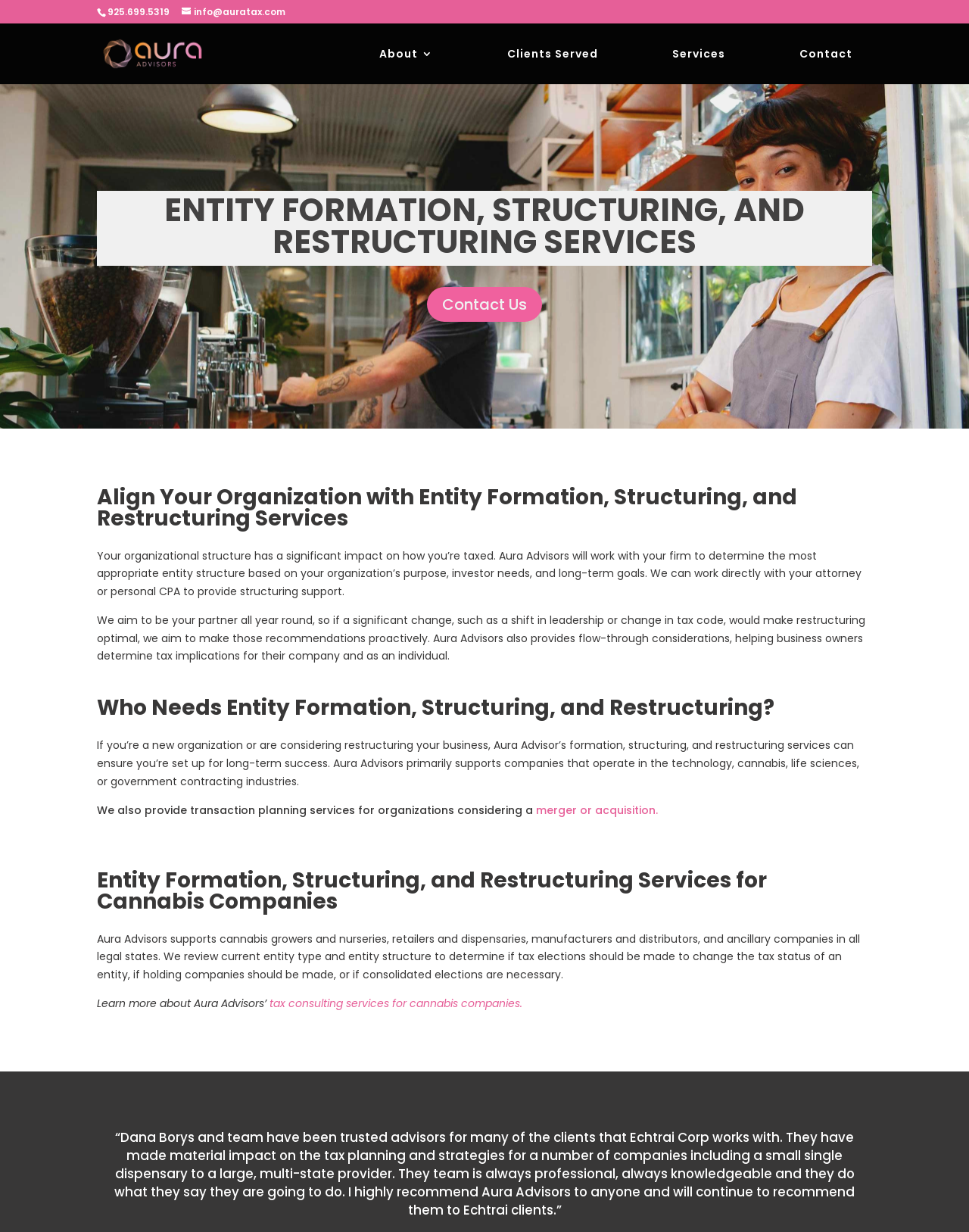Given the description "About", provide the bounding box coordinates of the corresponding UI element.

[0.391, 0.039, 0.447, 0.068]